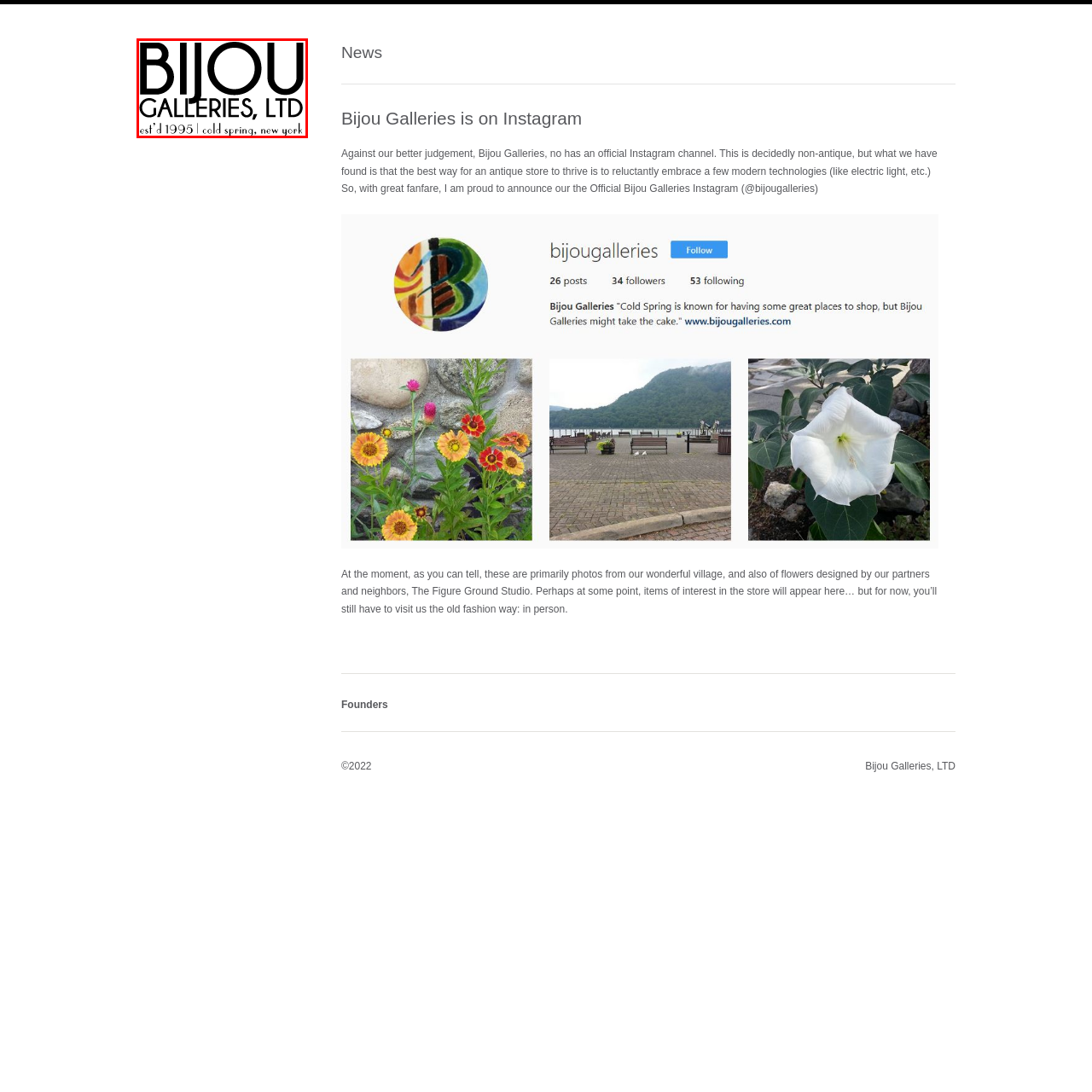Please examine the image highlighted by the red boundary and provide a comprehensive response to the following question based on the visual content: 
In what year was the gallery established?

The establishment year 'est’d 1995' is noted below the main text, which indicates the year the gallery was founded.